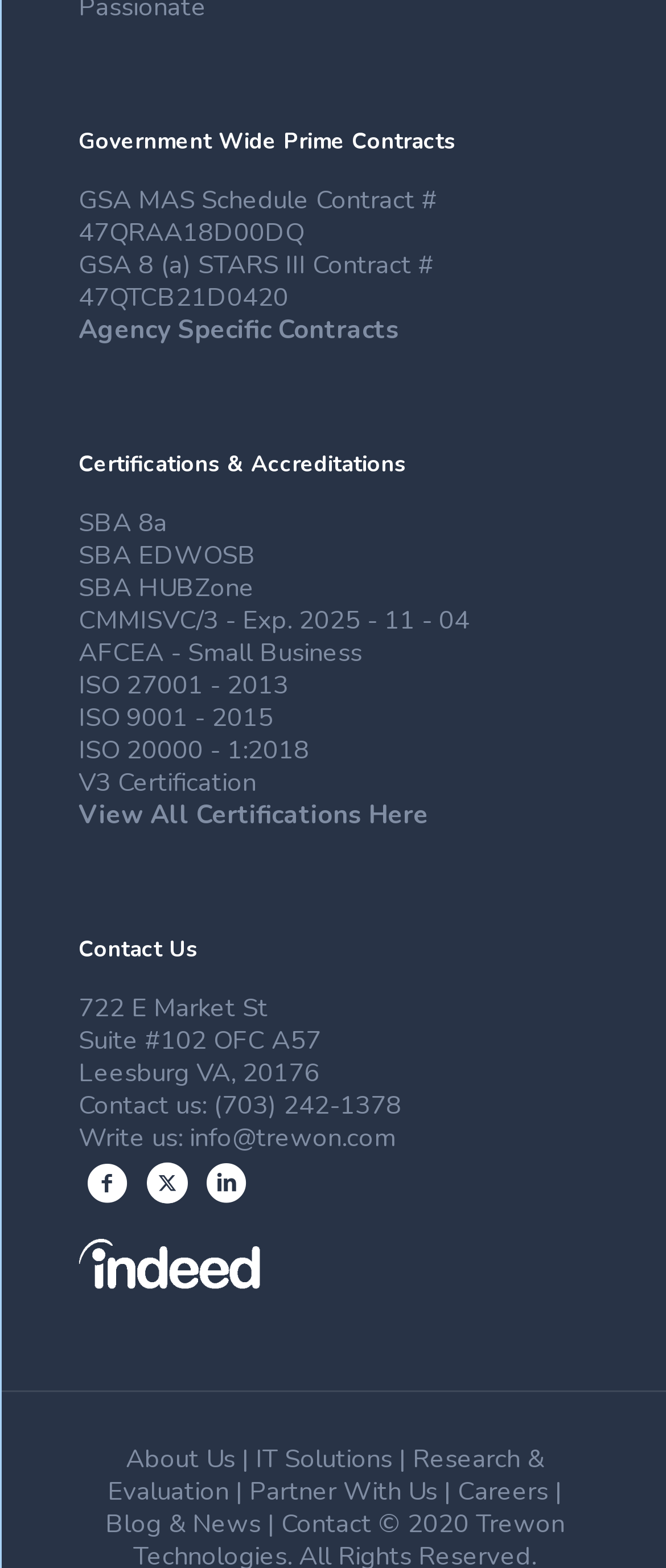Can you find the bounding box coordinates for the element to click on to achieve the instruction: "View Agency Specific Contracts"?

[0.118, 0.199, 0.6, 0.221]